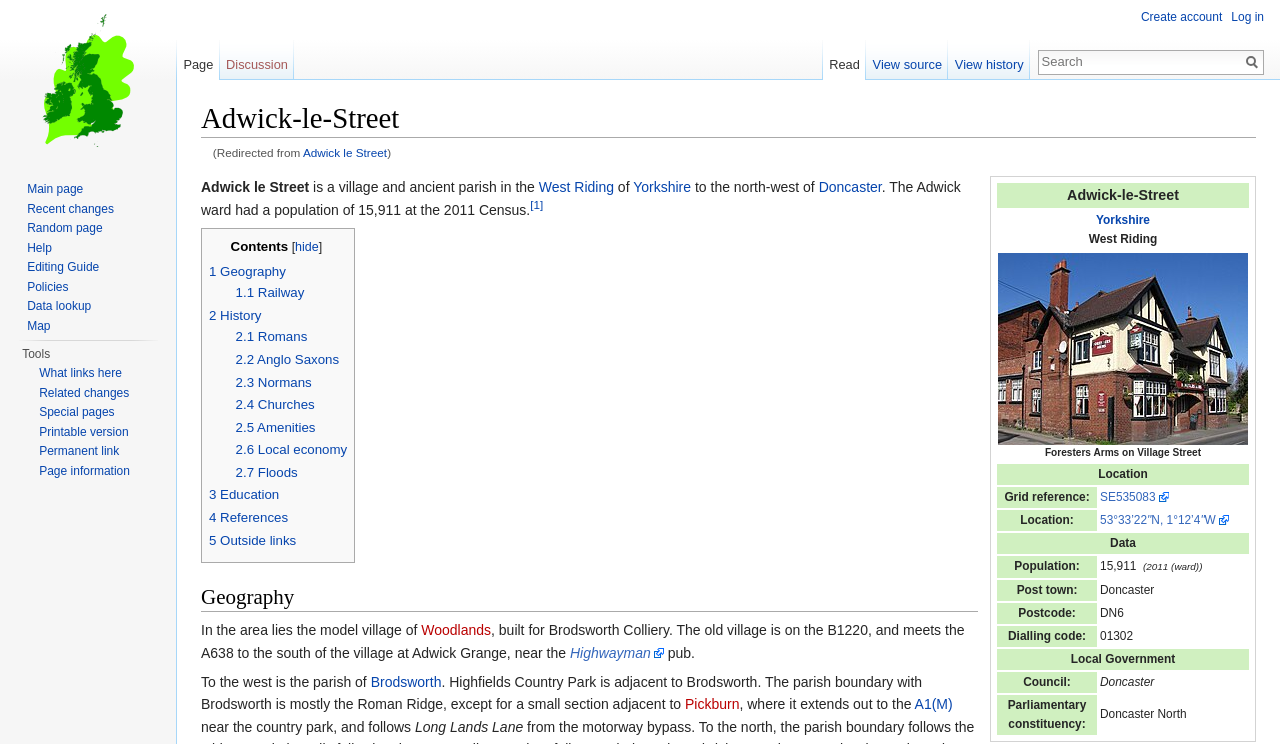Locate the bounding box coordinates of the clickable part needed for the task: "View Foresters Arms, Adwick image".

[0.78, 0.34, 0.975, 0.598]